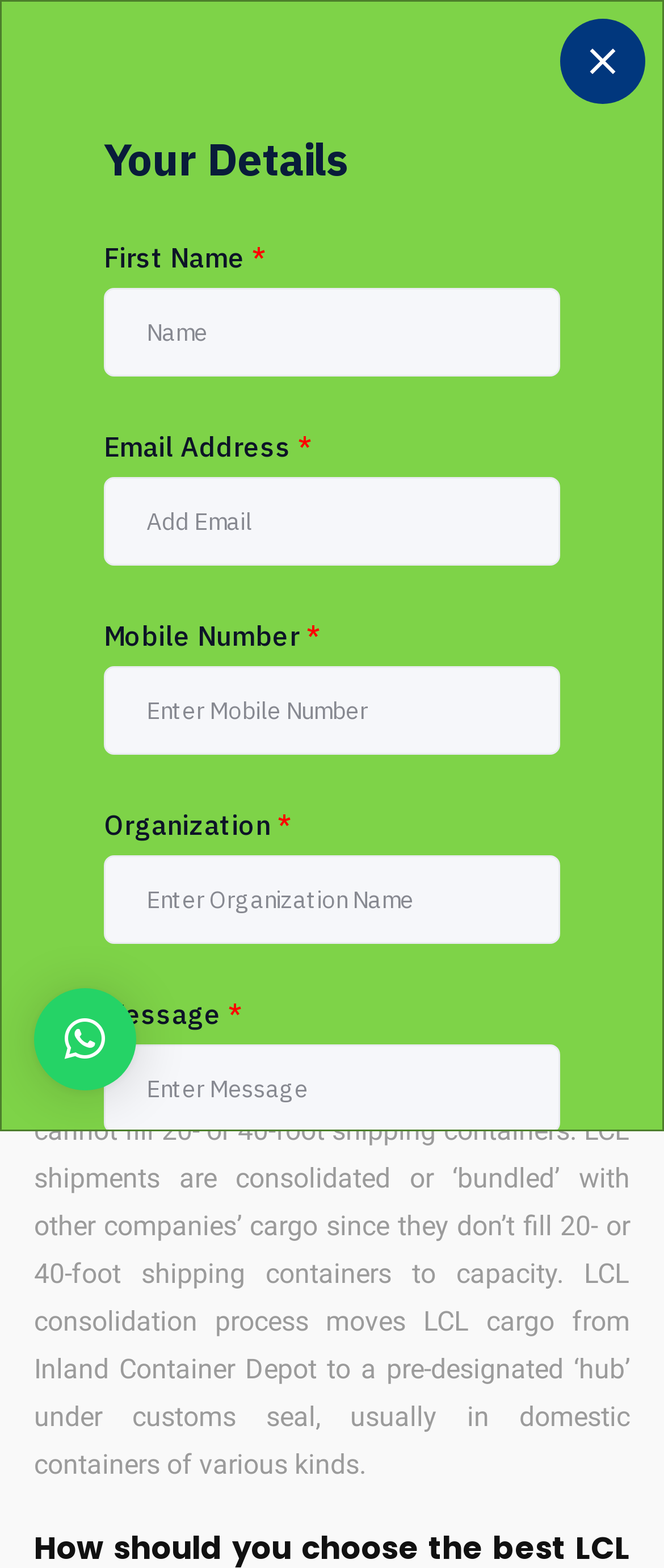Find the UI element described as: "parent_node: HOME" and predict its bounding box coordinates. Ensure the coordinates are four float numbers between 0 and 1, [left, top, right, bottom].

[0.791, 0.077, 0.857, 0.111]